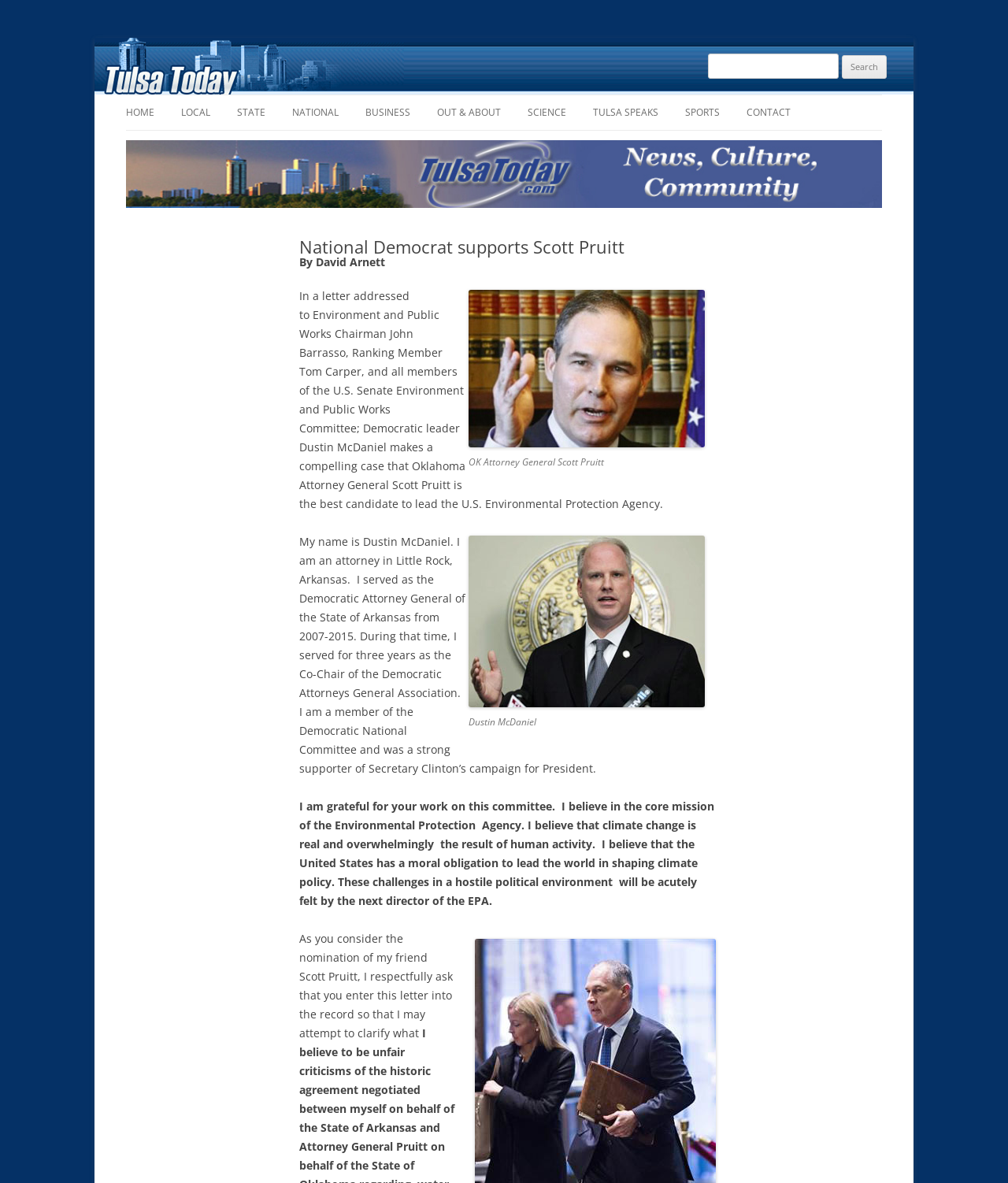Please find the bounding box coordinates for the clickable element needed to perform this instruction: "Contact us".

[0.741, 0.081, 0.784, 0.11]